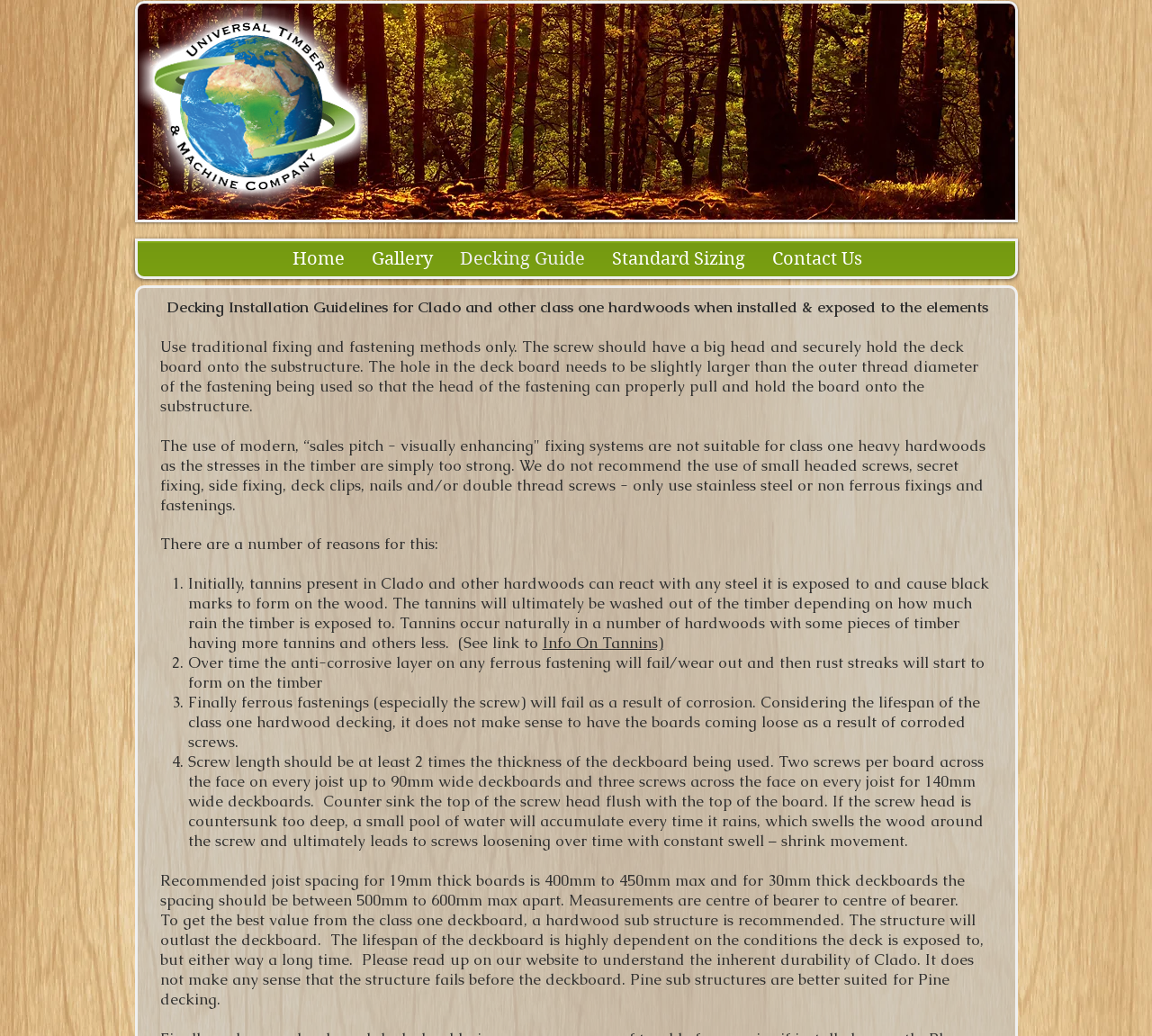Give a one-word or phrase response to the following question: What is the purpose of countersinking the screw head?

Prevent water accumulation